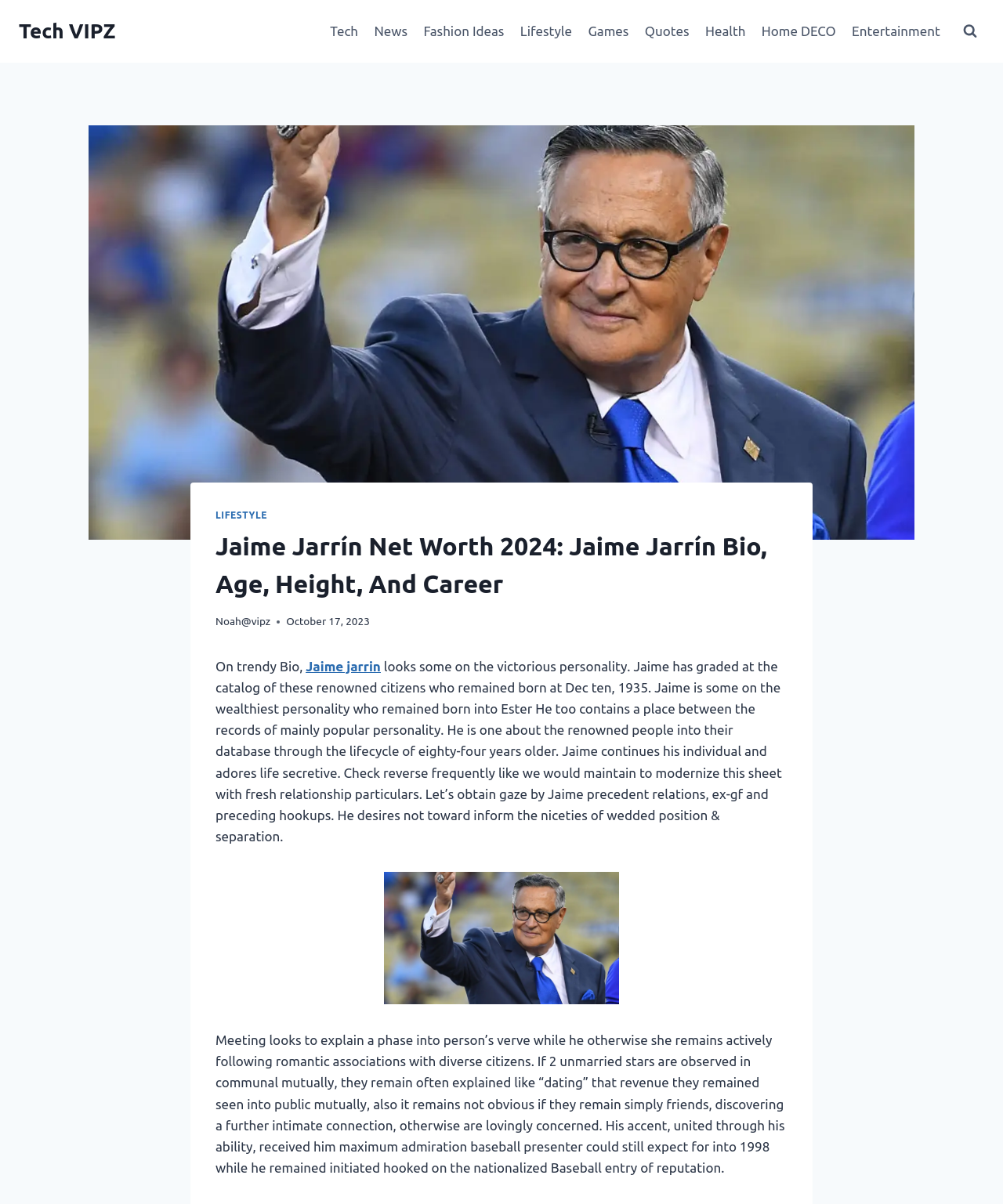Determine the coordinates of the bounding box for the clickable area needed to execute this instruction: "Scroll to the top".

[0.961, 0.8, 0.977, 0.813]